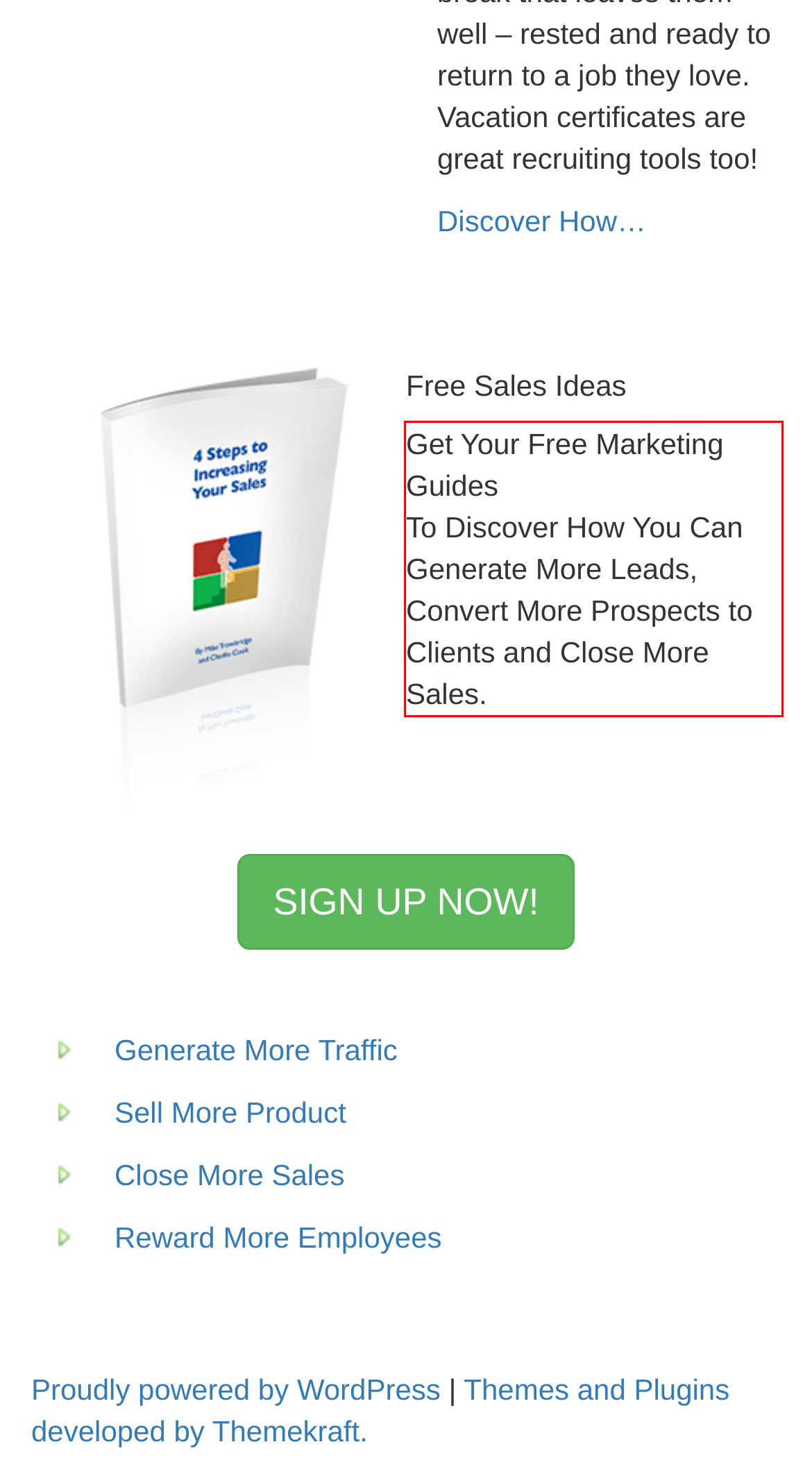Examine the webpage screenshot, find the red bounding box, and extract the text content within this marked area.

Get Your Free Marketing Guides To Discover How You Can Generate More Leads, Convert More Prospects to Clients and Close More Sales.